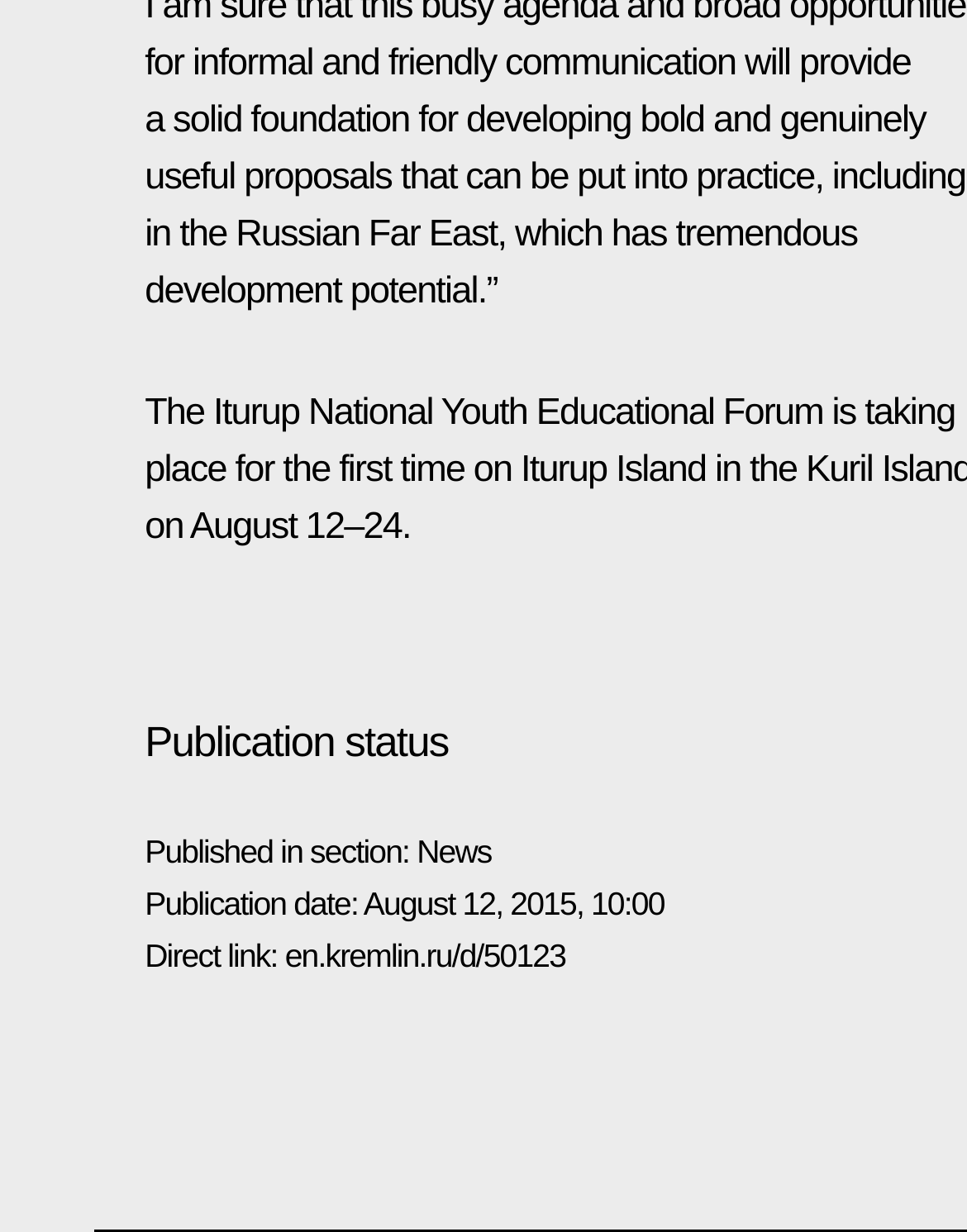Given the content of the image, can you provide a detailed answer to the question?
What is the publication date of the news?

I found the publication date by looking at the 'Publication date:' label and its corresponding value, which is 'August 12, 2015, 10:00'. I ignored the time part and only considered the date.